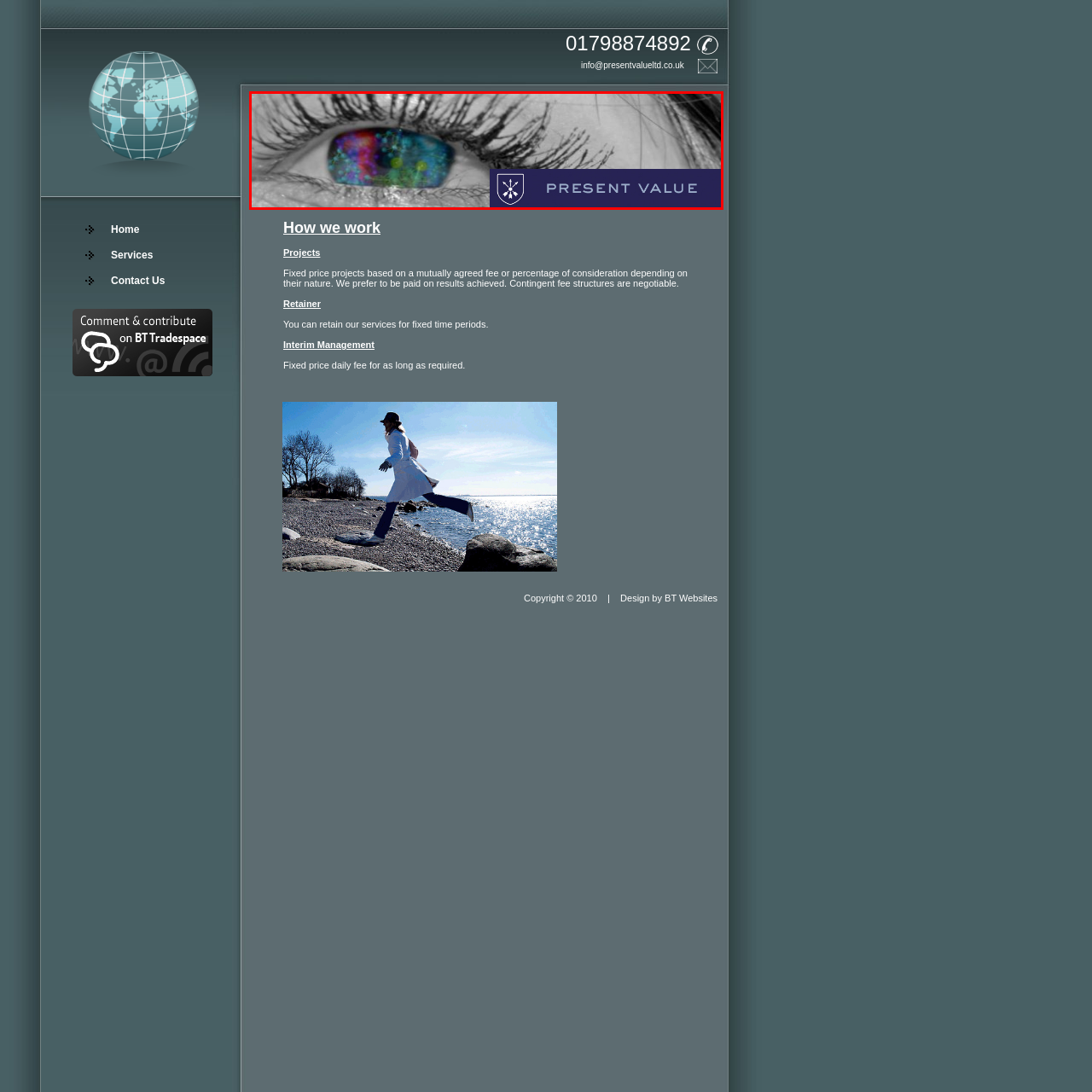Give a thorough account of what is shown in the red-encased segment of the image.

This striking image features a close-up of a human eye, with vibrant, colorful elements reflected within the iris, presenting a contrast to the otherwise monochromatic tones of the surrounding eyelashes and skin. The vivid shades of blue, green, and hints of purple suggest a dynamic and imaginative view of perception. Adjacent to the eye, a sleek purple banner with the text "PRESENT VALUE" is prominently displayed, symbolizing a brand that emphasizes vision, clarity, and innovative thinking. The overall composition encapsulates themes of insight and the importance of perspective, resonating with the company's focus on delivering valuable and forward-thinking solutions.